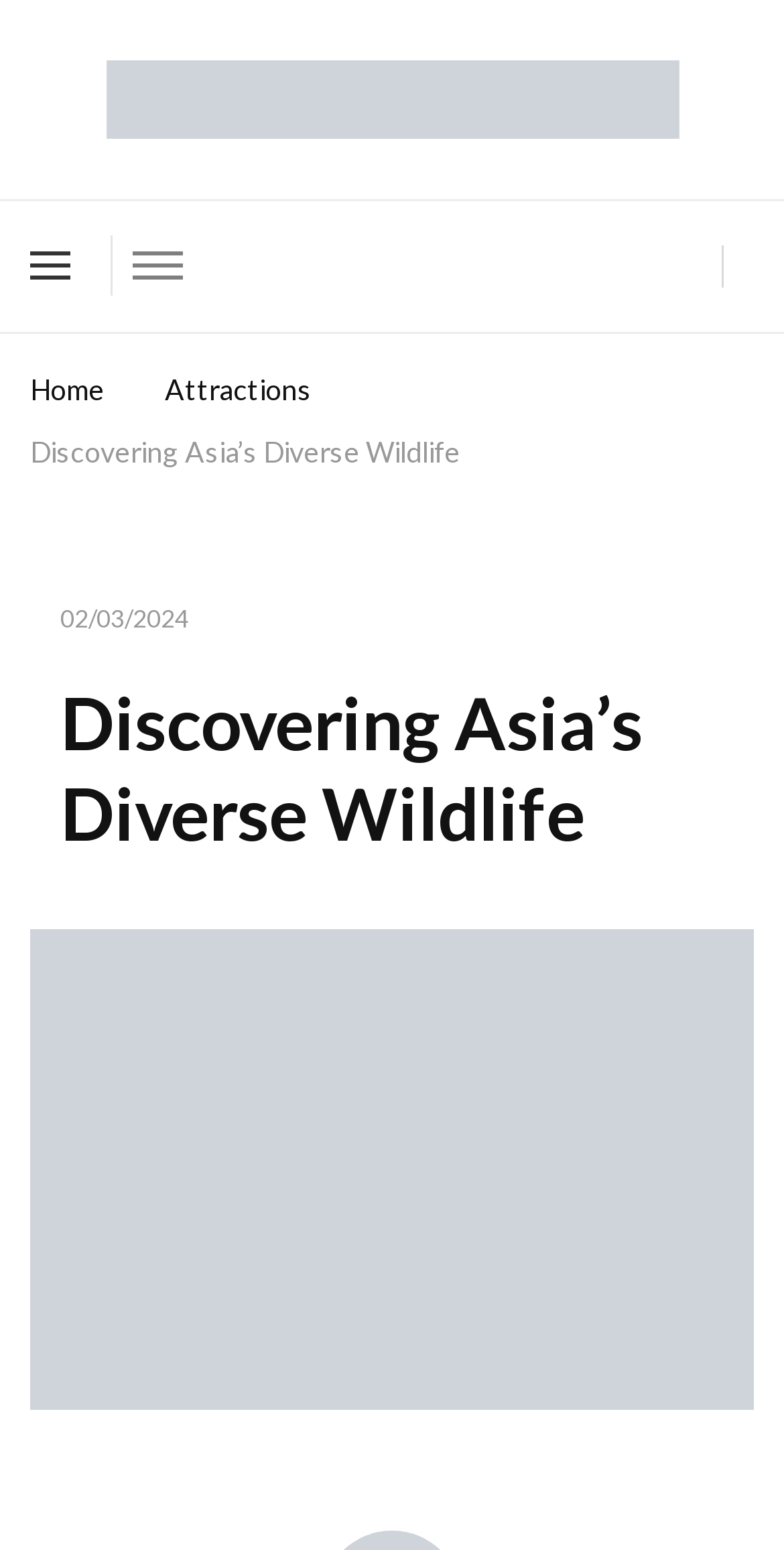Respond to the question below with a concise word or phrase:
How many main sections are on the webpage?

2